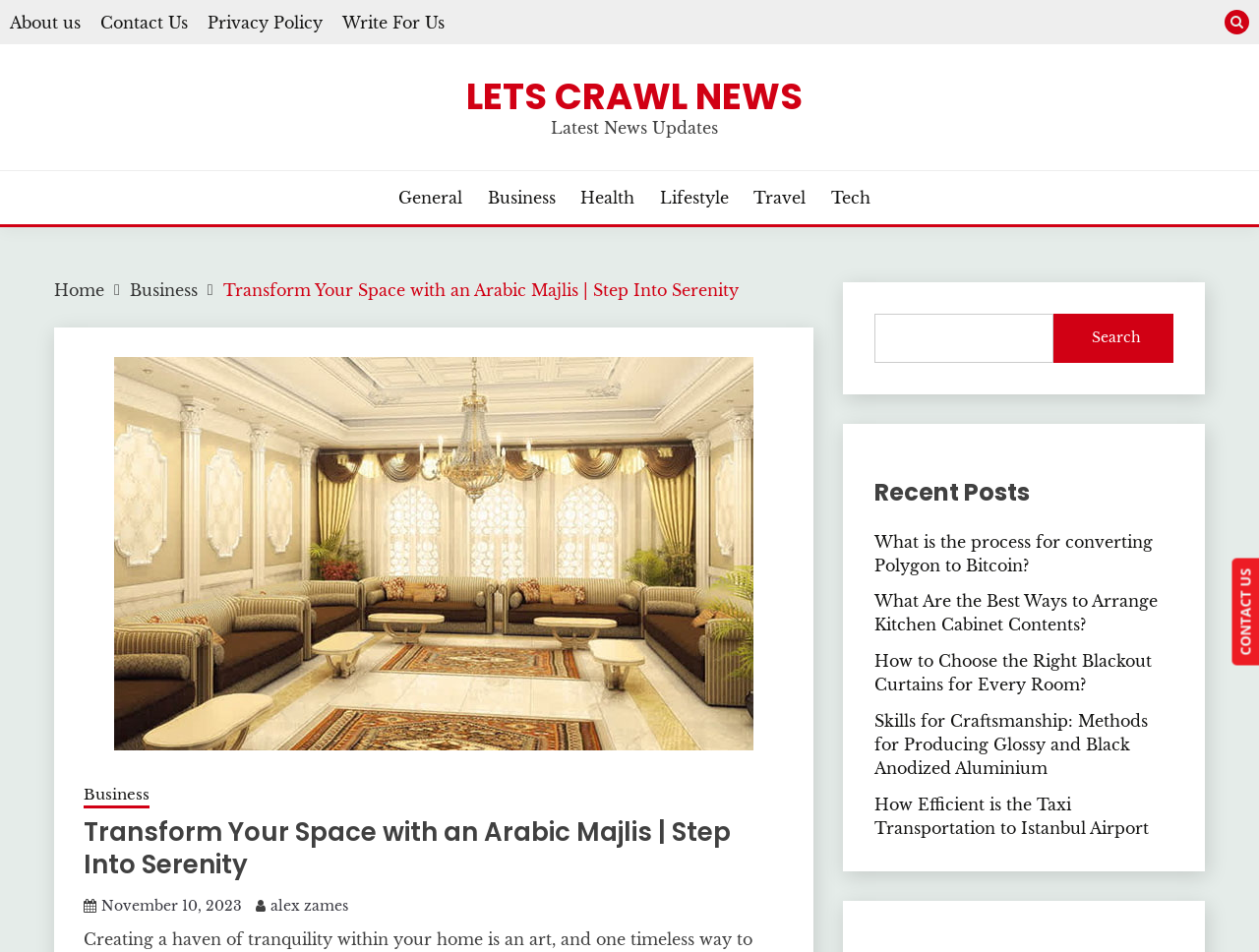Using the description: "Write For Us", identify the bounding box of the corresponding UI element in the screenshot.

[0.272, 0.013, 0.353, 0.034]